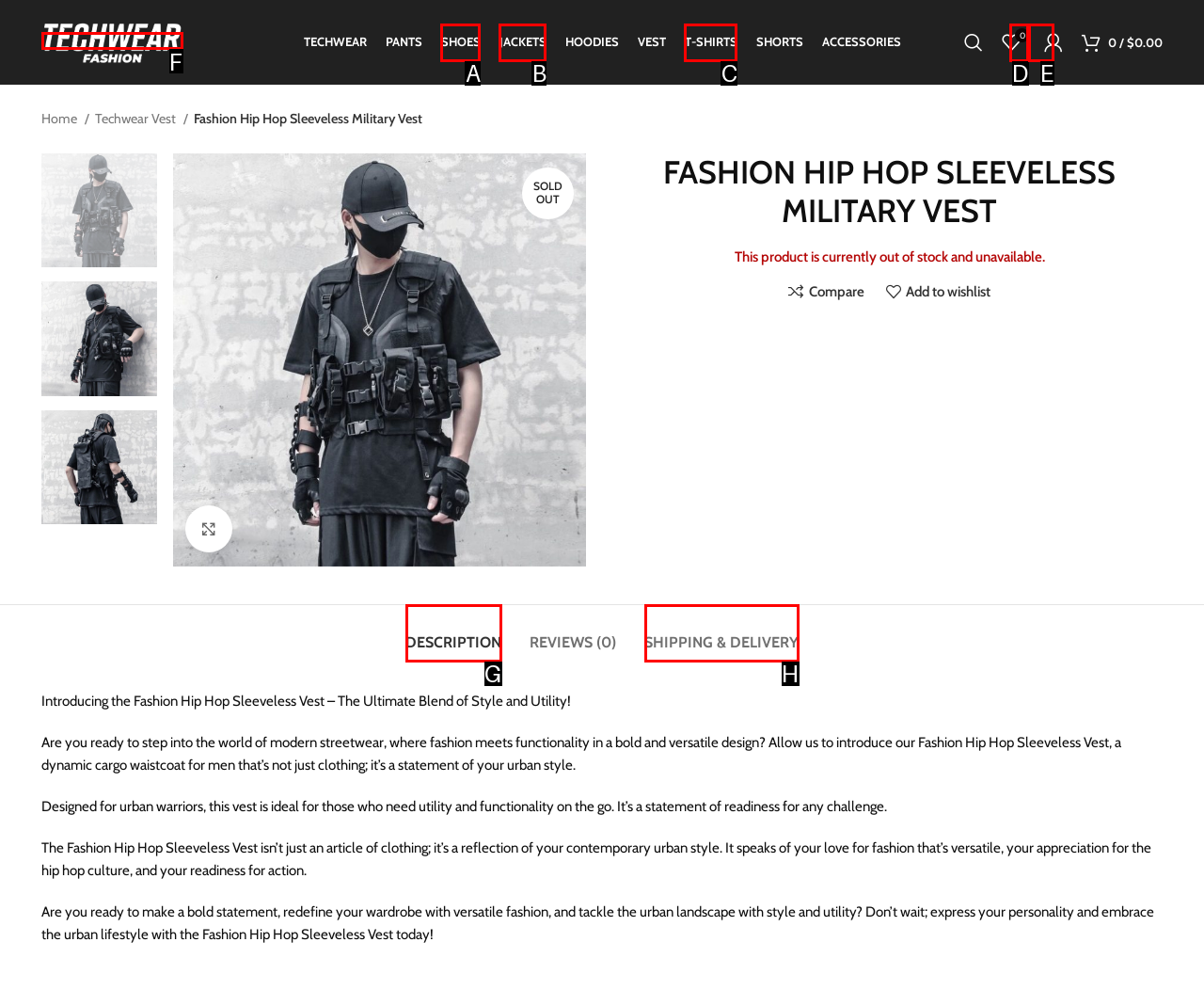Based on the element description: 0 Wishlist, choose the best matching option. Provide the letter of the option directly.

E